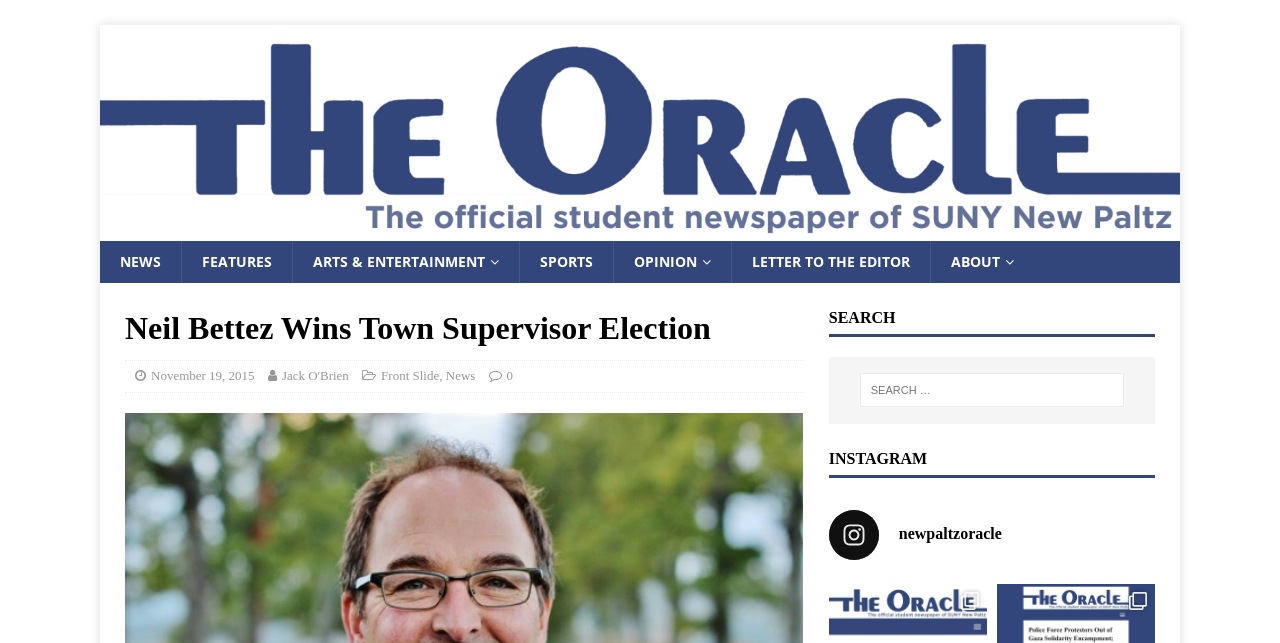Respond to the question below with a single word or phrase:
What are the categories of articles on this website?

NEWS, FEATURES, ARTS & ENTERTAINMENT, SPORTS, OPINION, LETTER TO THE EDITOR, ABOUT